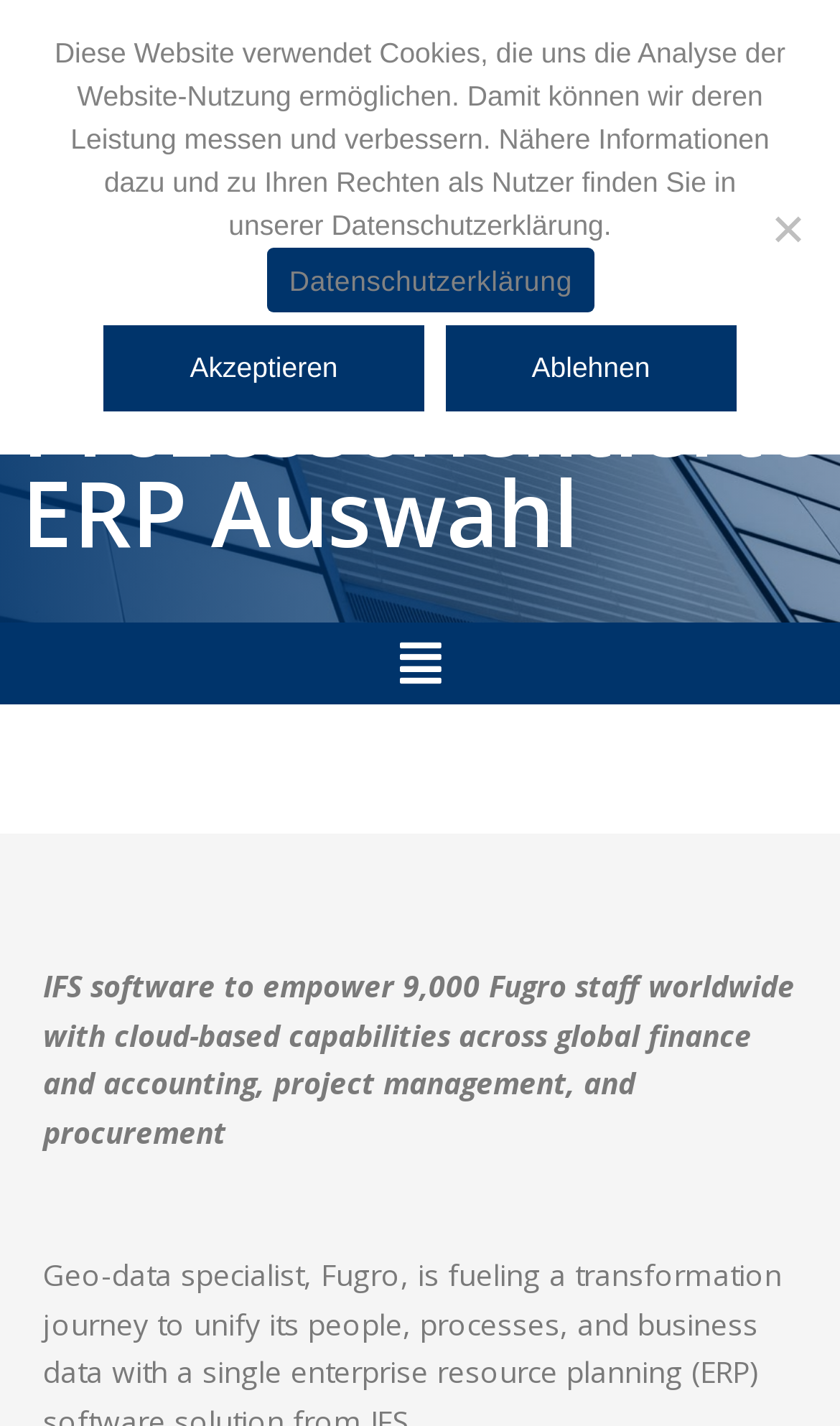Generate a comprehensive description of the webpage.

The webpage appears to be a news article or press release about Fugro, a geo-data specialist, signing a contract with IFS for a global financial and project management solution. 

At the top left of the page, there is a figure with a link to "Home" and an image with the same label. Below this, there is a figcaption with a static text "» Ein Service des" and a link to "Fraunhofer IML". 

On the top center of the page, there is a static text "Prozessorientierte ERP Auswahl". 

To the right of the top center text, there is a button labeled "Menu" with a dropdown icon. 

The main content of the page is a static text block that summarizes the news article, stating that IFS software will empower 9,000 Fugro staff worldwide with cloud-based capabilities across global finance and accounting, project management, and procurement. 

At the bottom of the page, there is a dialog box for a "Cookie Notice" that is not currently in focus. This dialog box contains a static text explaining the use of cookies on the website, and links to the "Datenschutzerklärung" (privacy policy) and options to "Akzeptieren" (accept) or "Ablehnen" (decline) the use of cookies. There is also a separate "Ablehnen" button at the bottom right of the page.